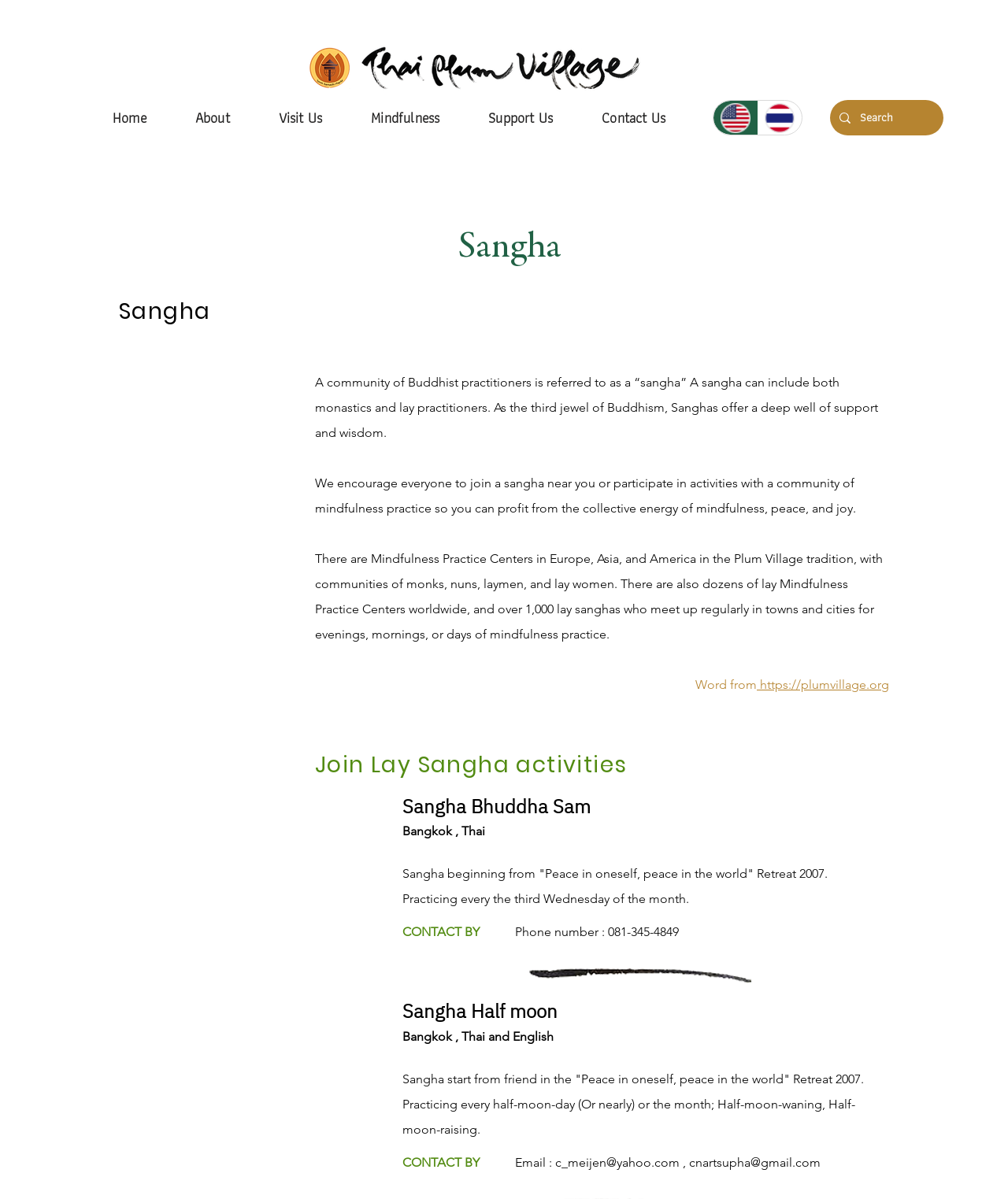Please identify the coordinates of the bounding box for the clickable region that will accomplish this instruction: "Select the Thai language".

[0.751, 0.084, 0.795, 0.112]